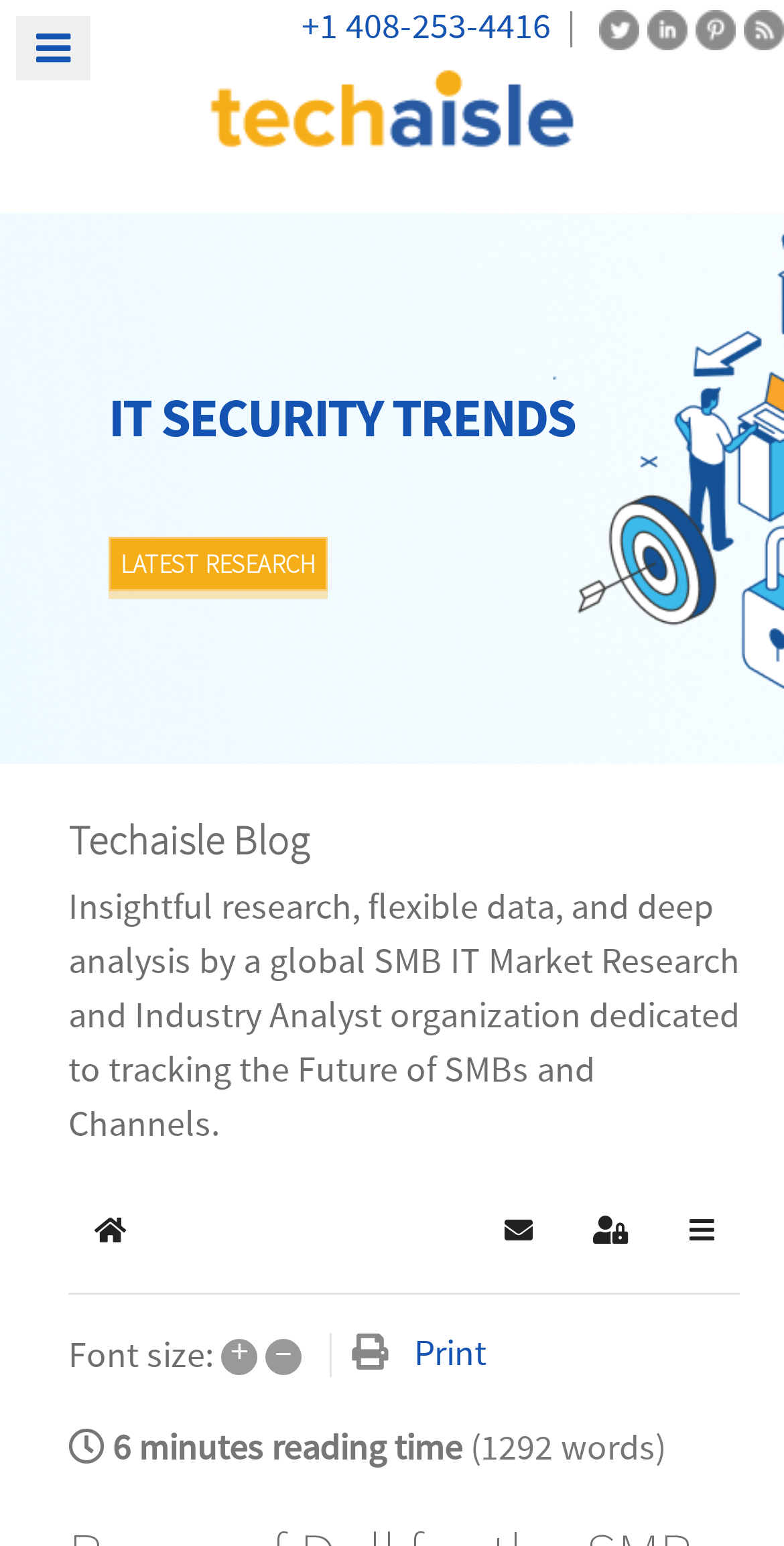Based on the visual content of the image, answer the question thoroughly: What is the phone number on the top right corner?

I found the phone number by looking at the top right corner of the webpage, where I saw a link with the text '+1 408-253-4416'.